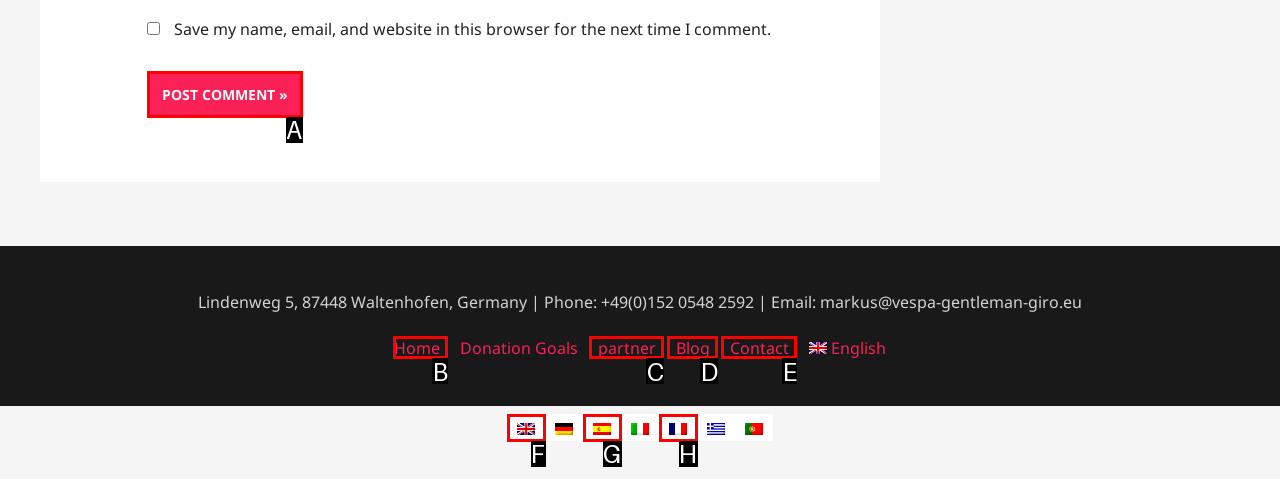Point out the specific HTML element to click to complete this task: Search for something Reply with the letter of the chosen option.

None